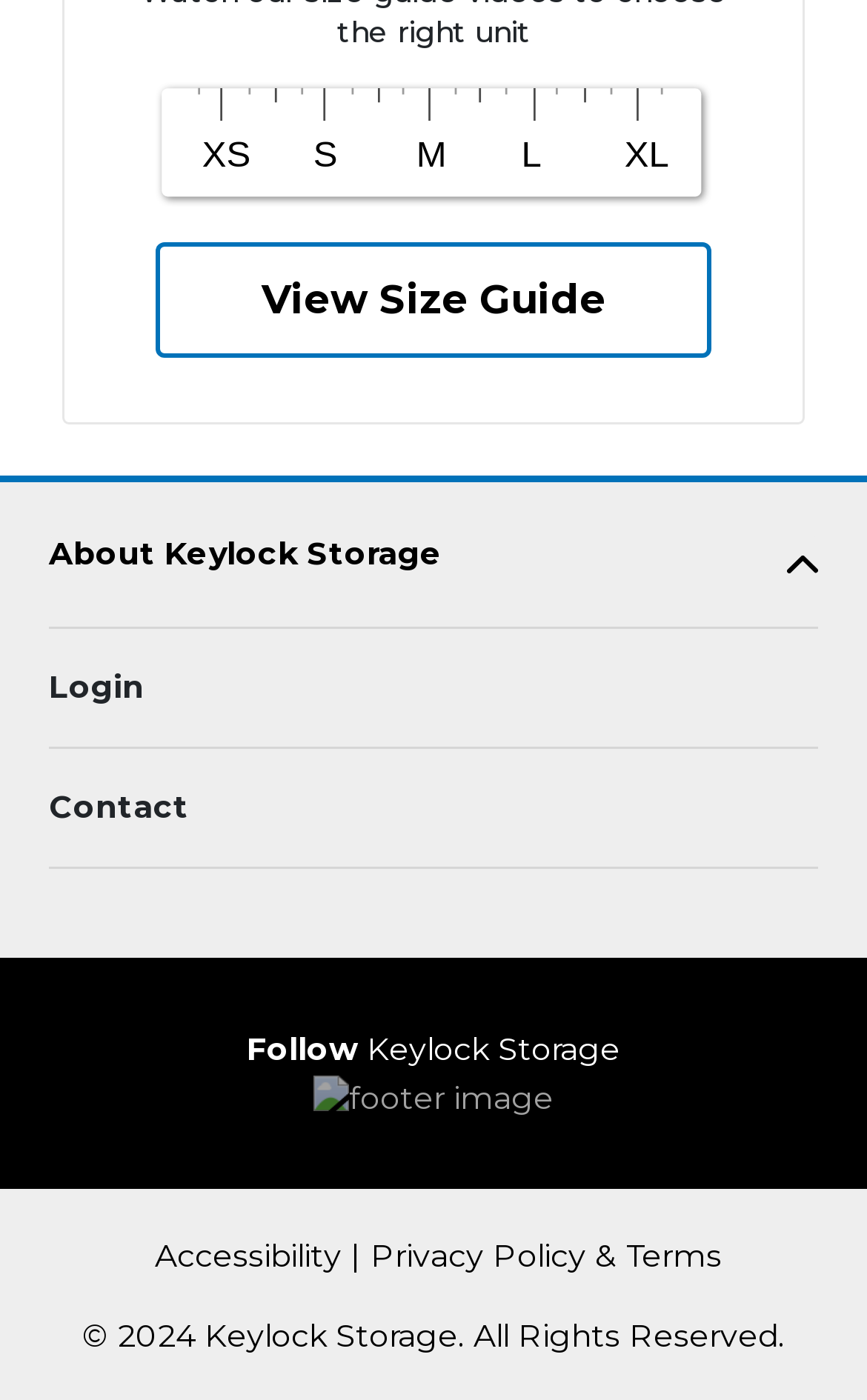What is the purpose of the 'View Size Guide' button?
Provide a thorough and detailed answer to the question.

The 'View Size Guide' button is located next to an image with the text 'Size Guide for storage units', indicating that clicking the button will provide more information about the size guide for storage units.